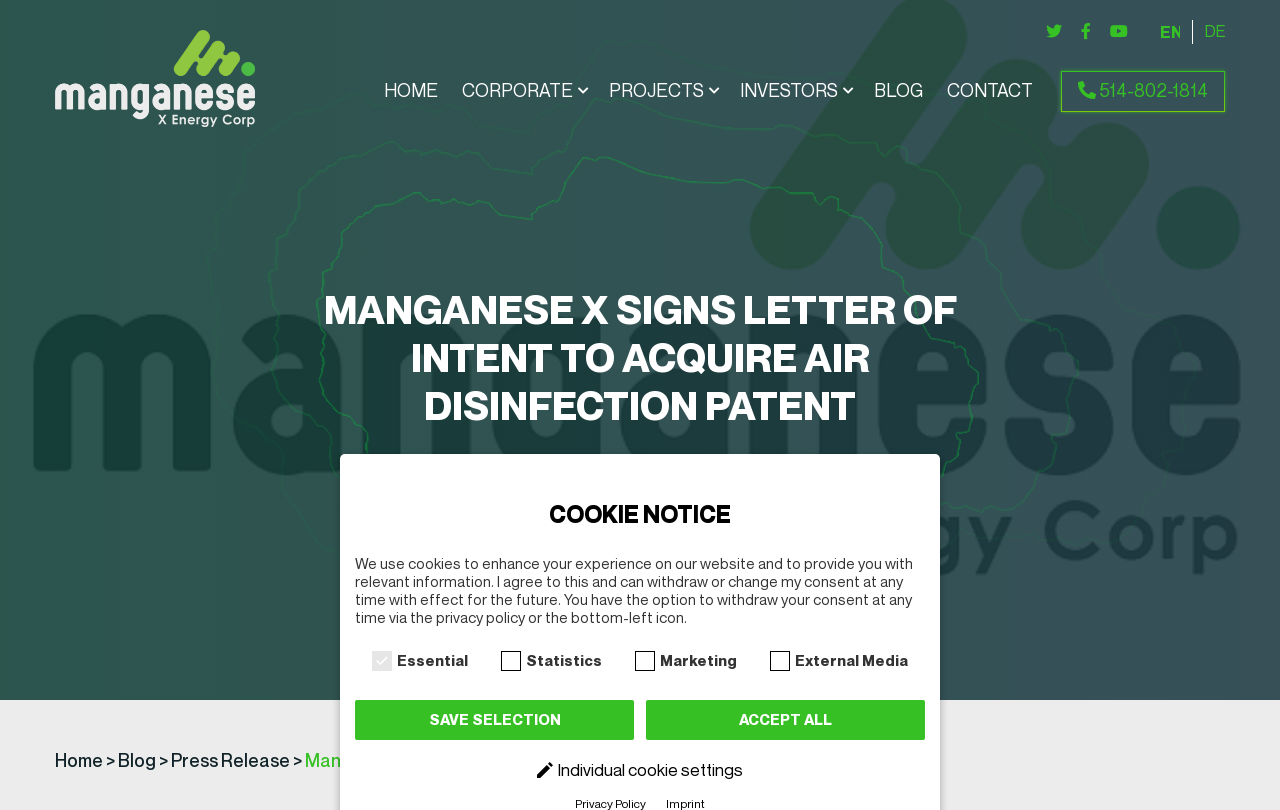Please determine the bounding box coordinates for the element with the description: "parent_node: HOME".

[0.043, 0.02, 0.199, 0.173]